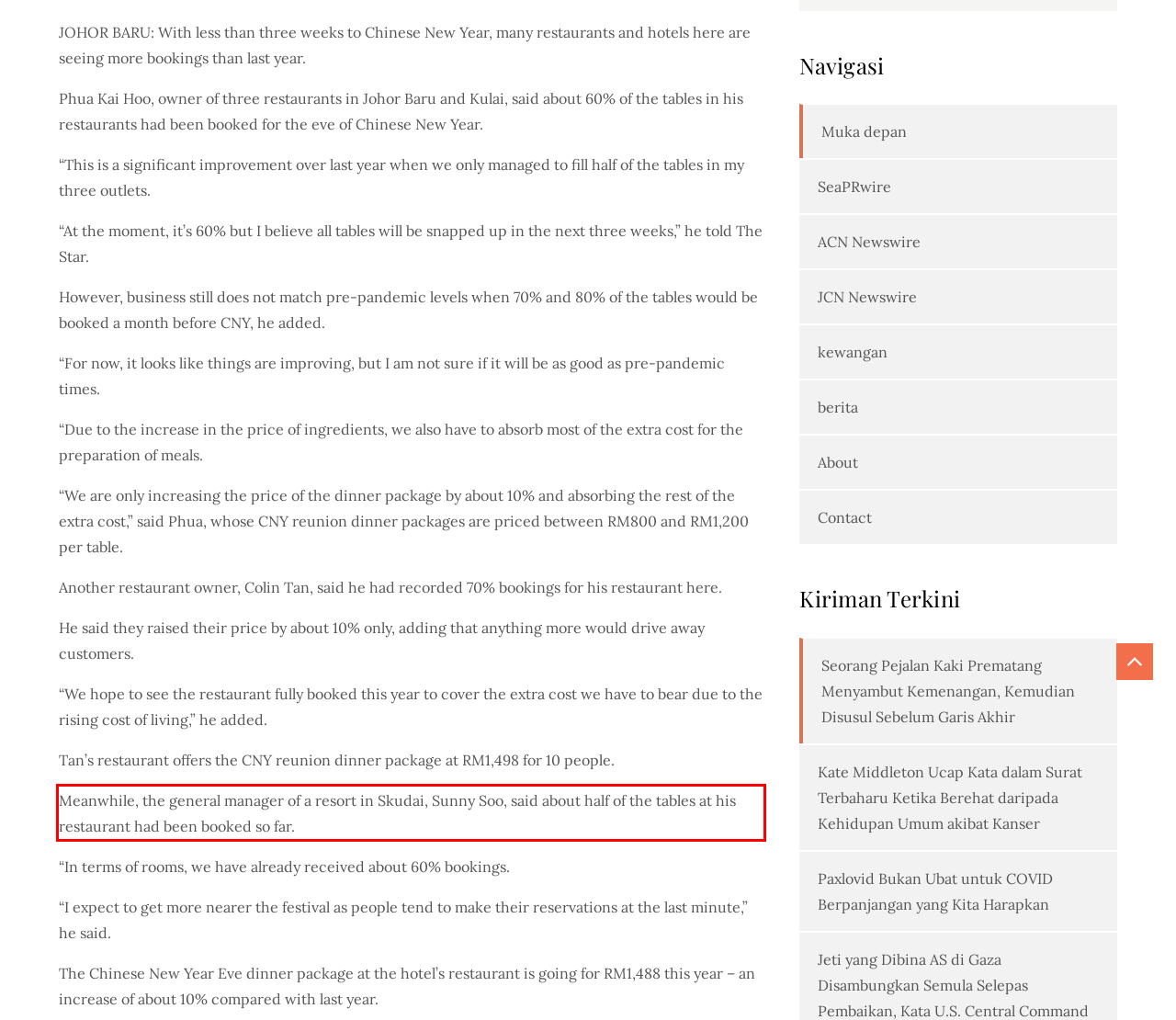Please identify the text within the red rectangular bounding box in the provided webpage screenshot.

Meanwhile, the general manager of a resort in Skudai, Sunny Soo, said about half of the tables at his restaurant had been booked so far.